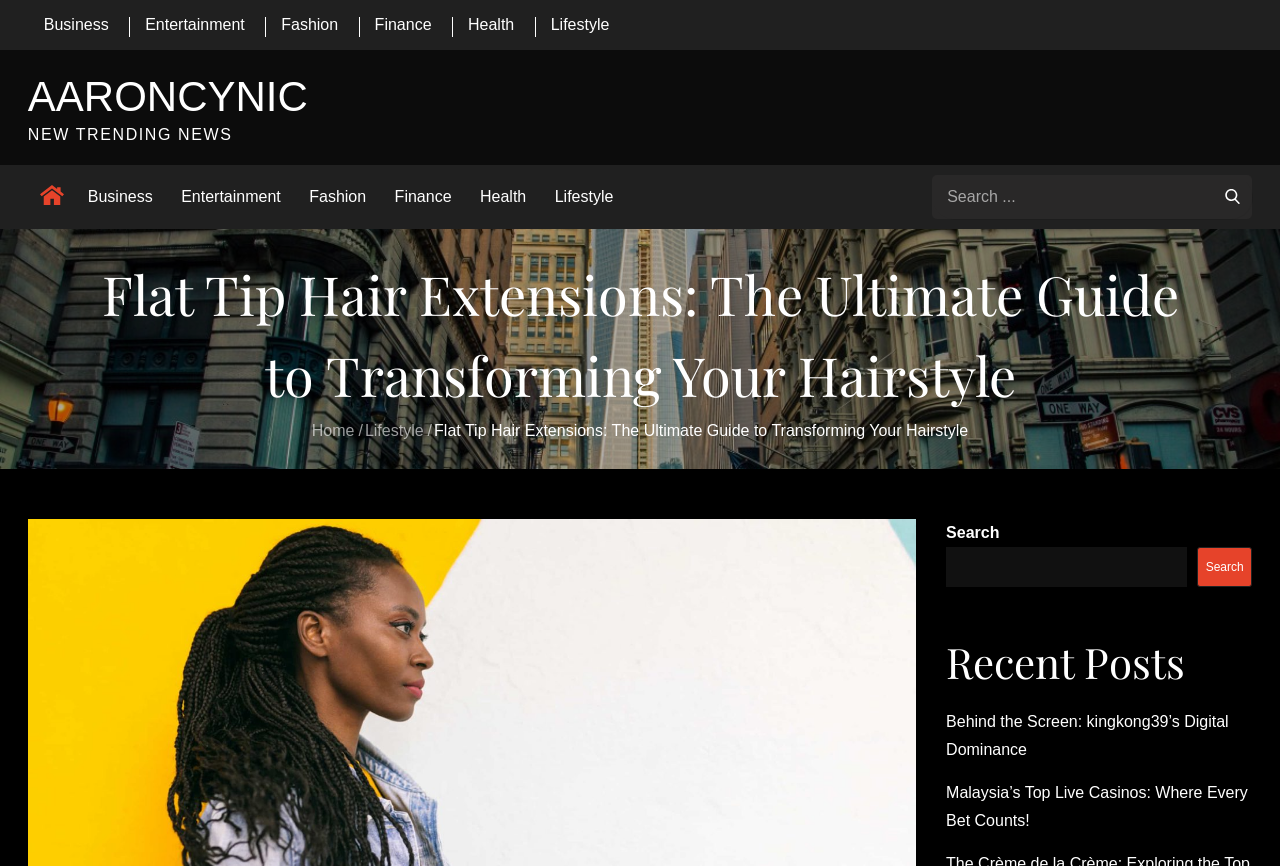Identify and provide the main heading of the webpage.

Flat Tip Hair Extensions: The Ultimate Guide to Transforming Your Hairstyle